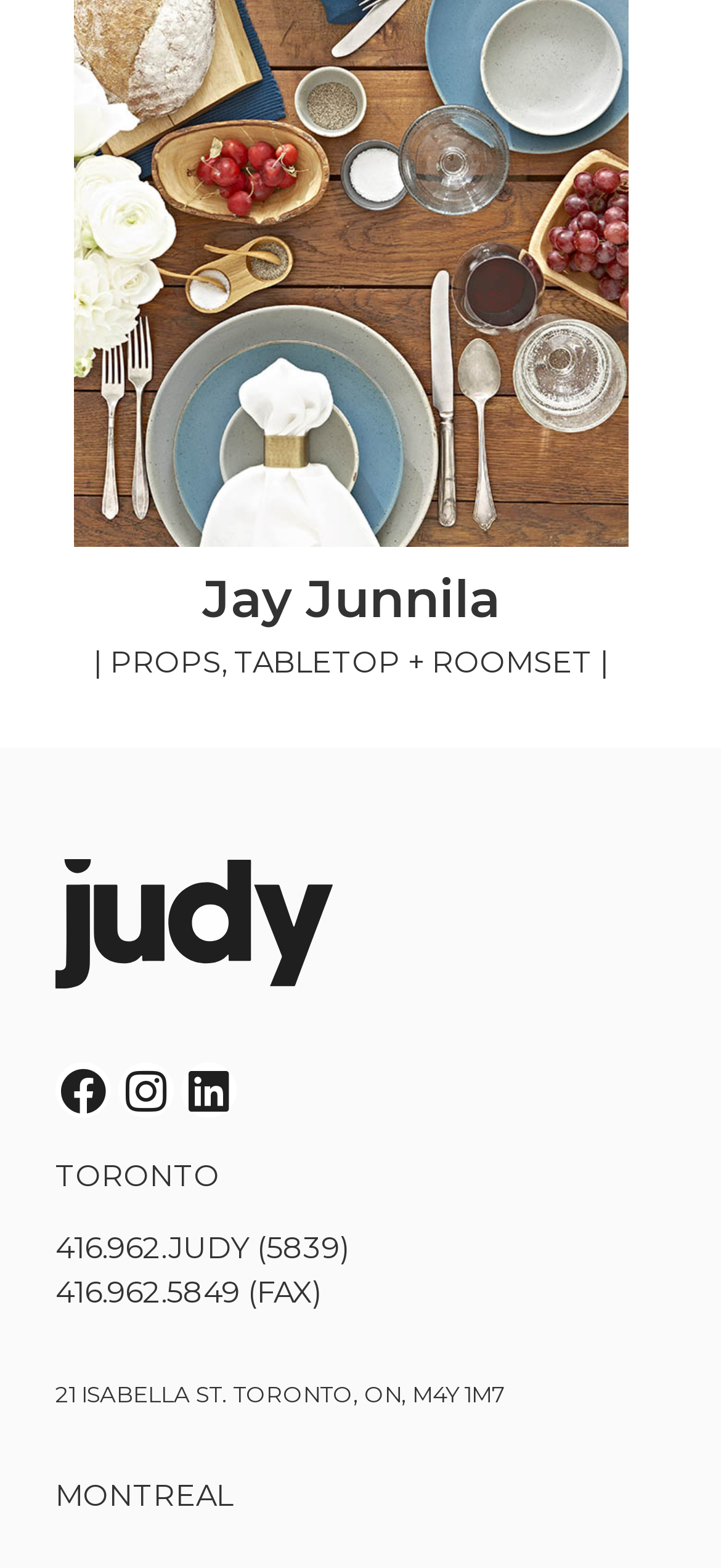Find the bounding box coordinates for the HTML element specified by: "Linkedin".

[0.251, 0.678, 0.328, 0.713]